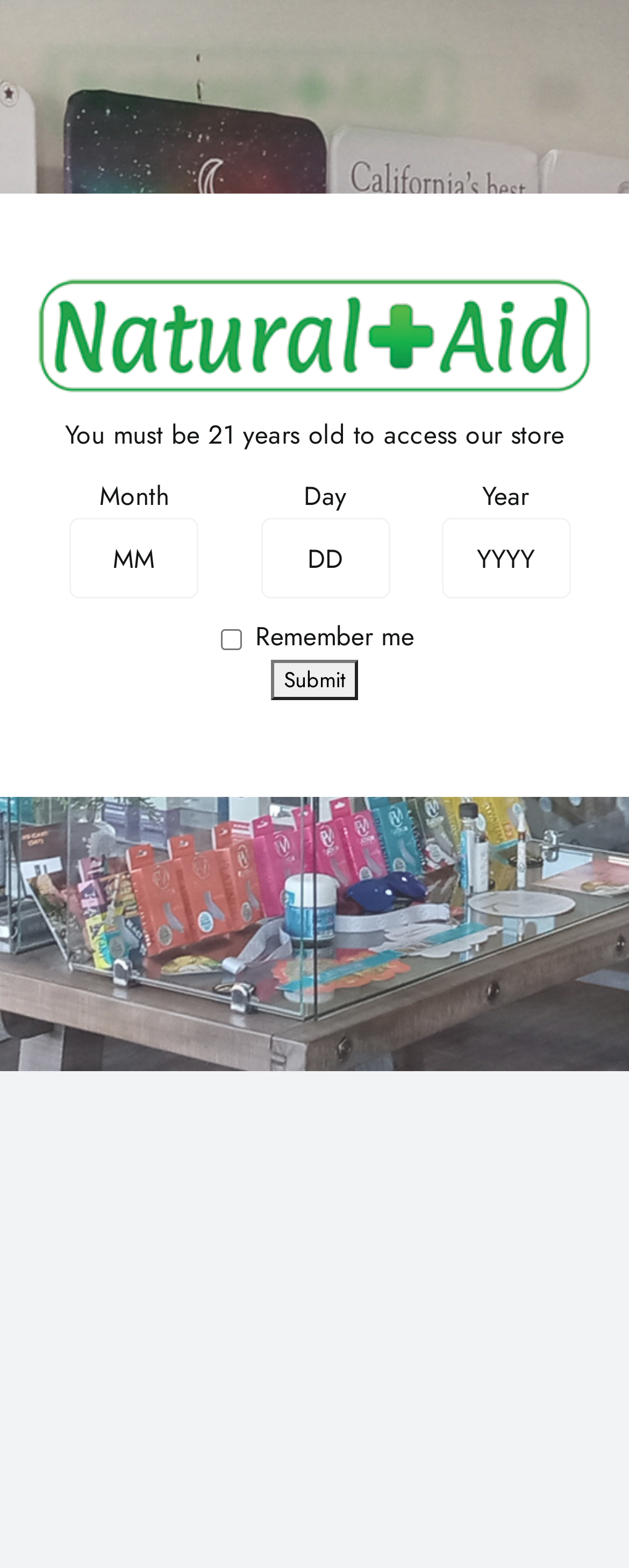Refer to the image and answer the question with as much detail as possible: What type of experience do the cannabis strains provide?

The answer can be found in the static text that introduces the article, which states that the cannabis strains are 'known for their uplifting and invigorating effects' and provide a 'refreshing and energizing experience'.